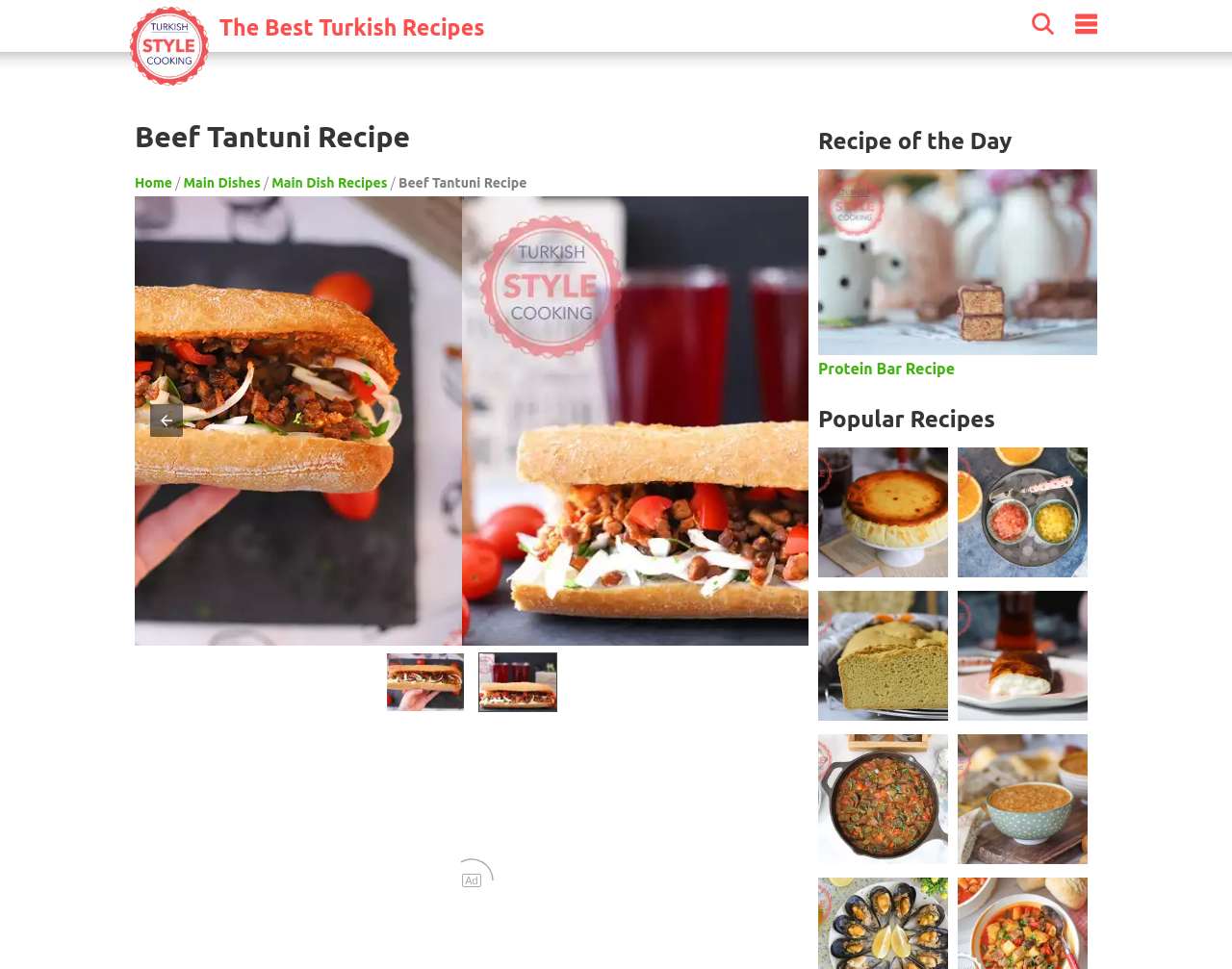Kindly determine the bounding box coordinates of the area that needs to be clicked to fulfill this instruction: "Select the 'Main Dishes' option".

[0.149, 0.181, 0.212, 0.197]